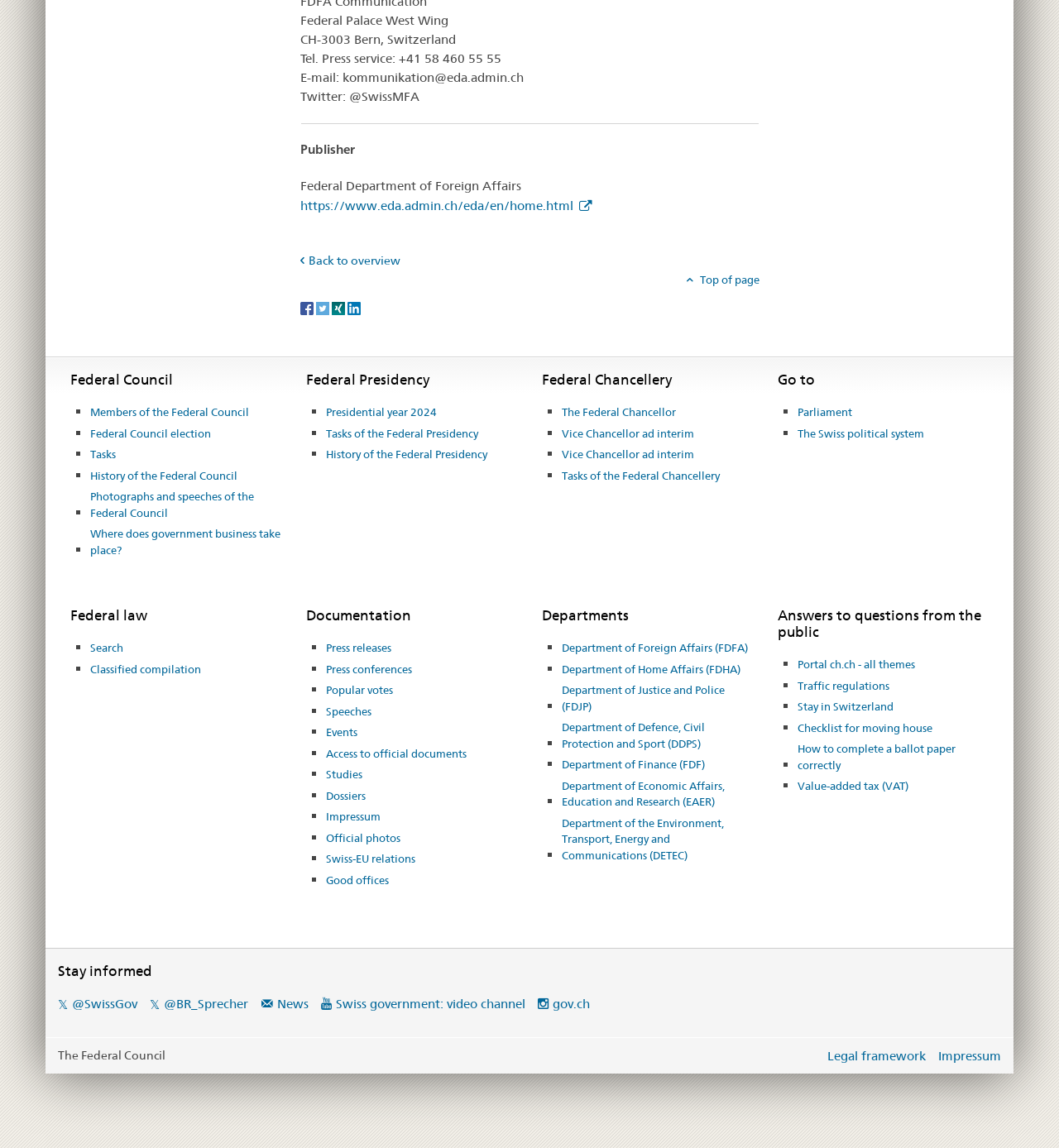From the given element description: "Tasks of the Federal Chancellery", find the bounding box for the UI element. Provide the coordinates as four float numbers between 0 and 1, in the order [left, top, right, bottom].

[0.53, 0.405, 0.679, 0.424]